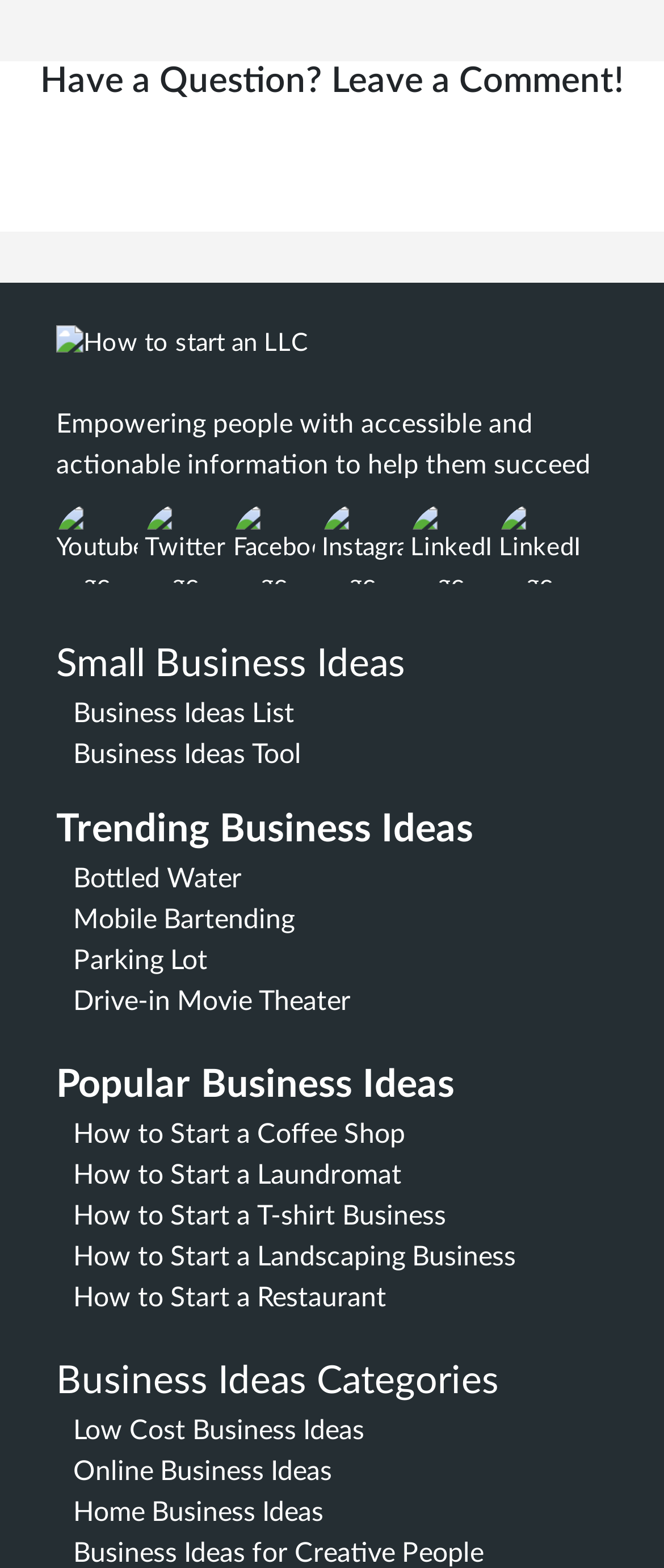Provide a brief response using a word or short phrase to this question:
What is the title of the heading at the top of the webpage?

Have a Question? Leave a Comment!